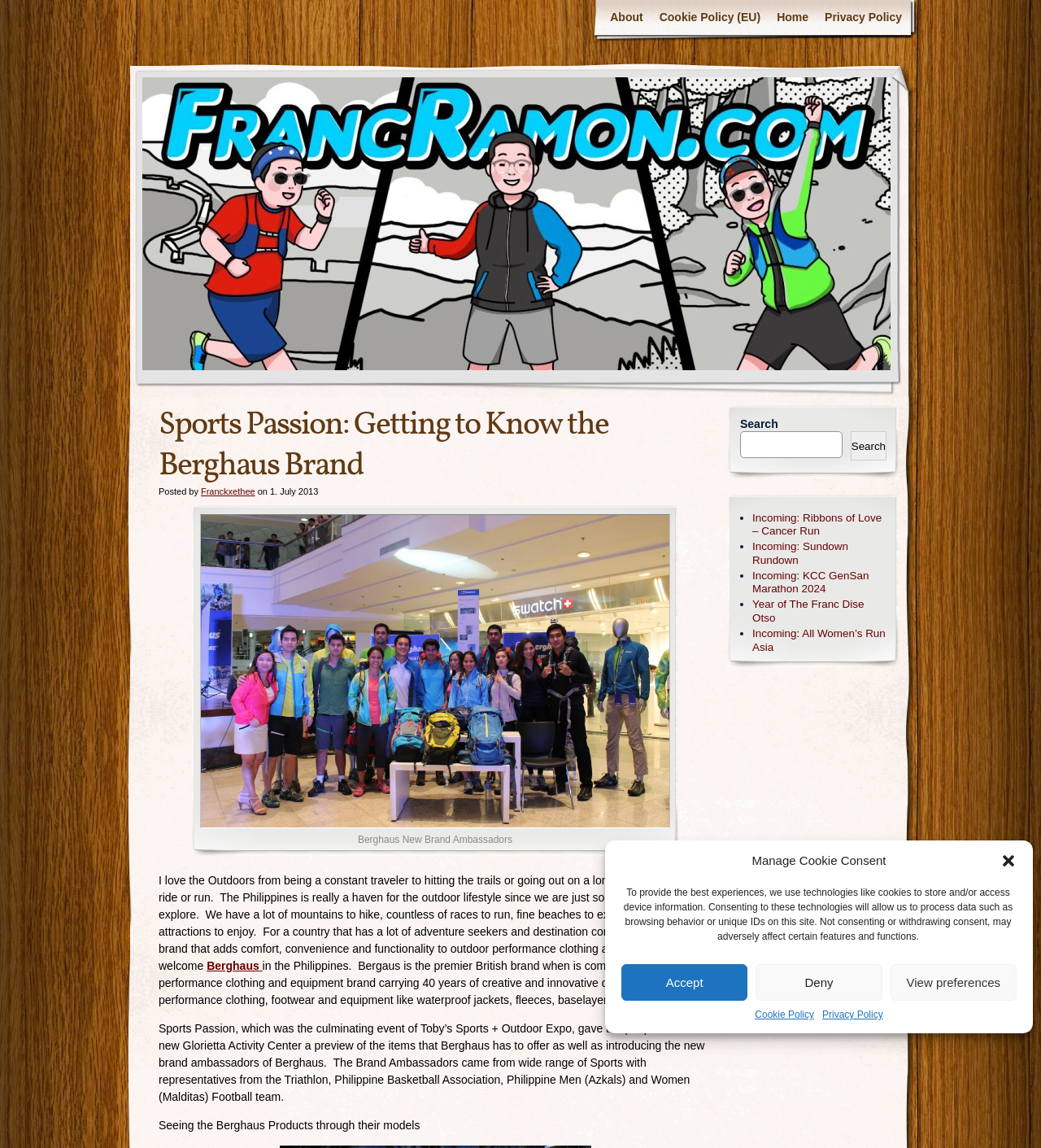Locate the bounding box coordinates of the clickable region to complete the following instruction: "Learn more about the 'How We Help' service."

None